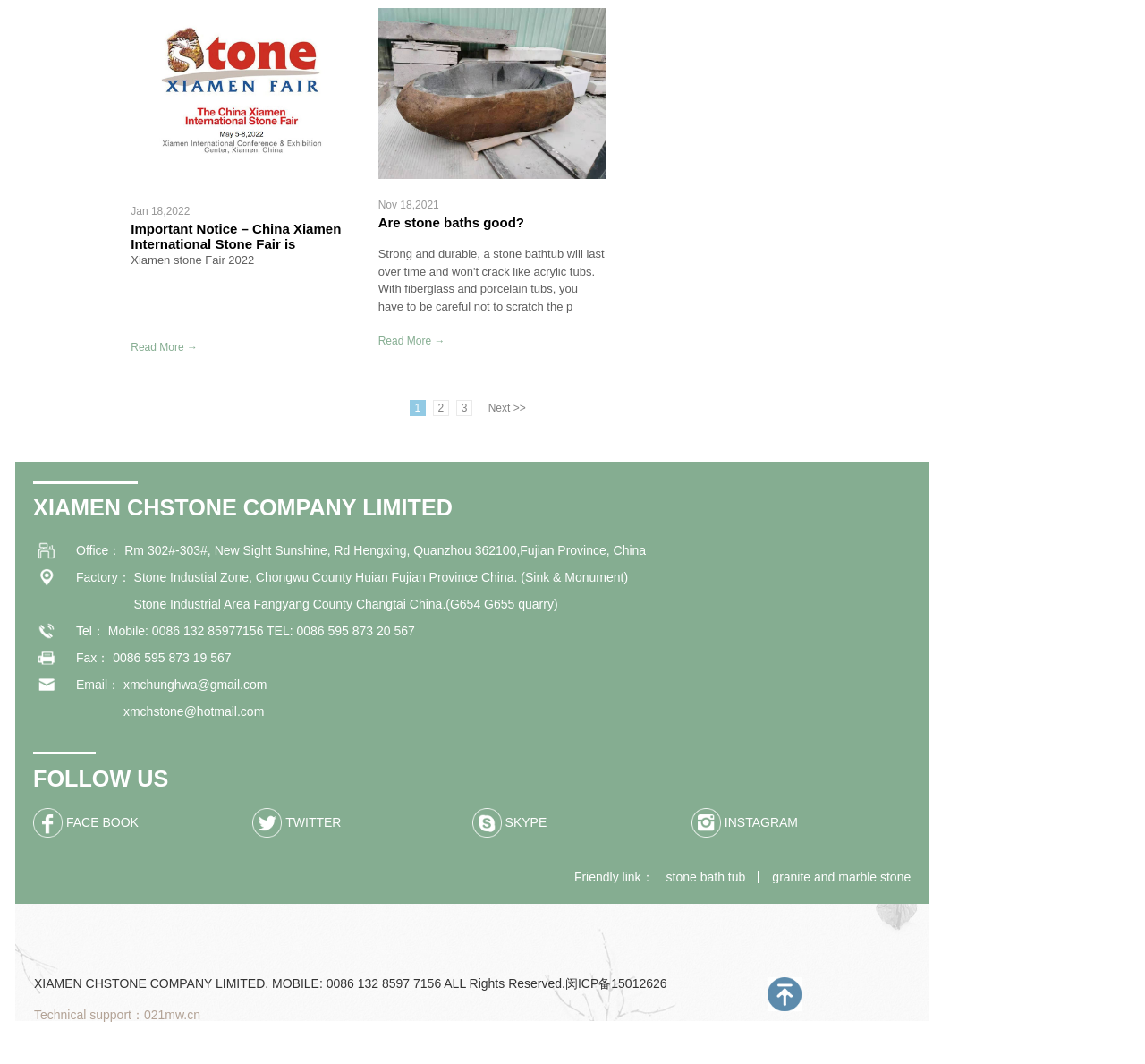Identify the bounding box coordinates of the region that needs to be clicked to carry out this instruction: "View the company's office address by clicking the 'Office：' link". Provide these coordinates as four float numbers ranging from 0 to 1, i.e., [left, top, right, bottom].

[0.066, 0.511, 0.106, 0.524]